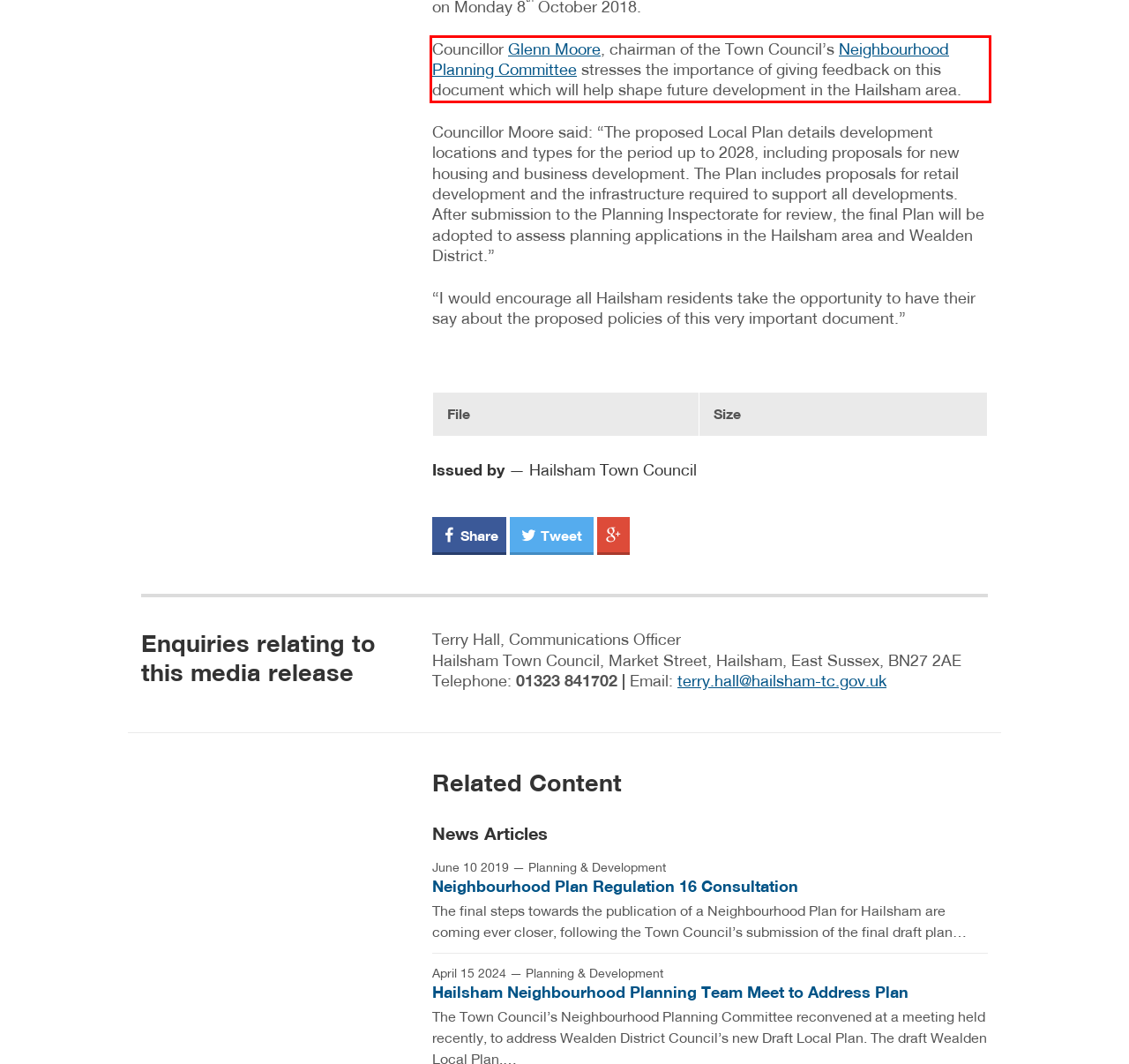Analyze the screenshot of a webpage where a red rectangle is bounding a UI element. Extract and generate the text content within this red bounding box.

Councillor Glenn Moore, chairman of the Town Council’s Neighbourhood Planning Committee stresses the importance of giving feedback on this document which will help shape future development in the Hailsham area.